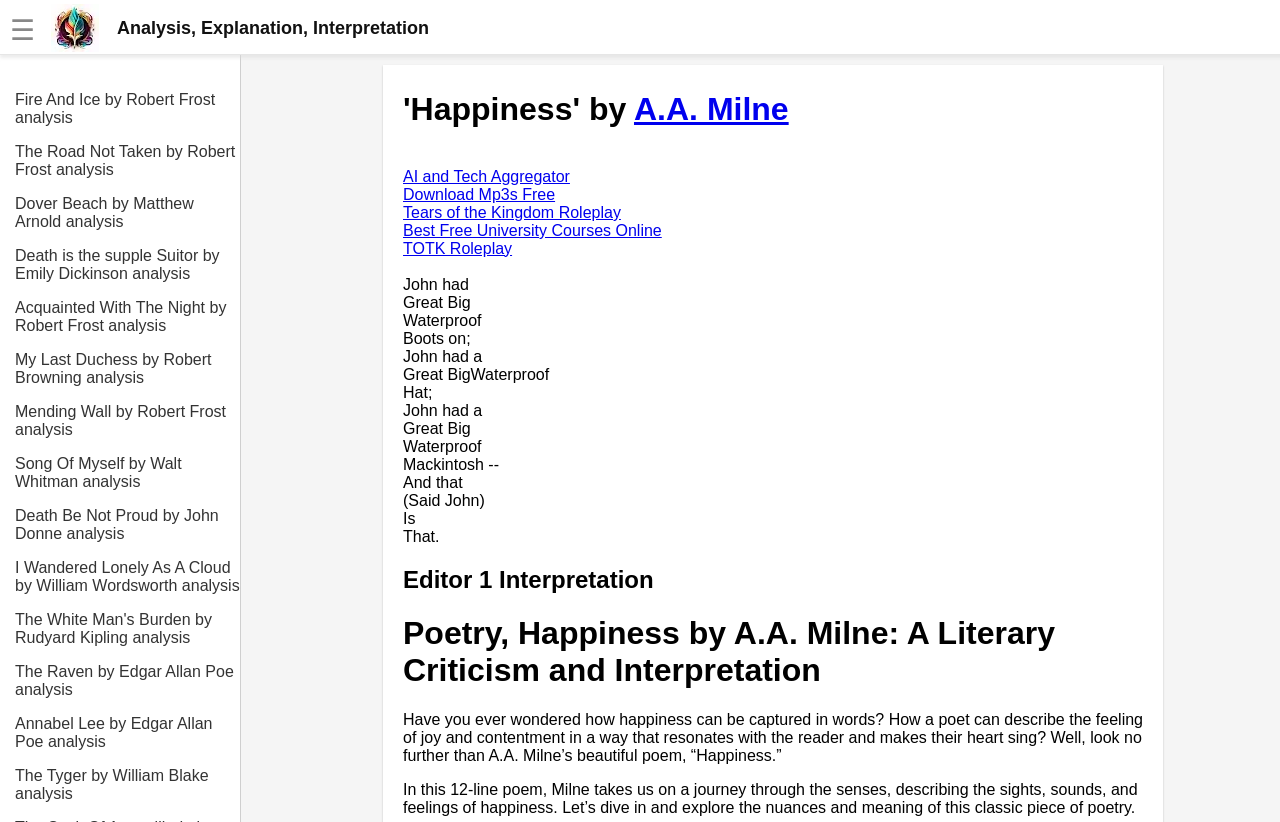Could you highlight the region that needs to be clicked to execute the instruction: "Click the 'Facebook' link"?

None